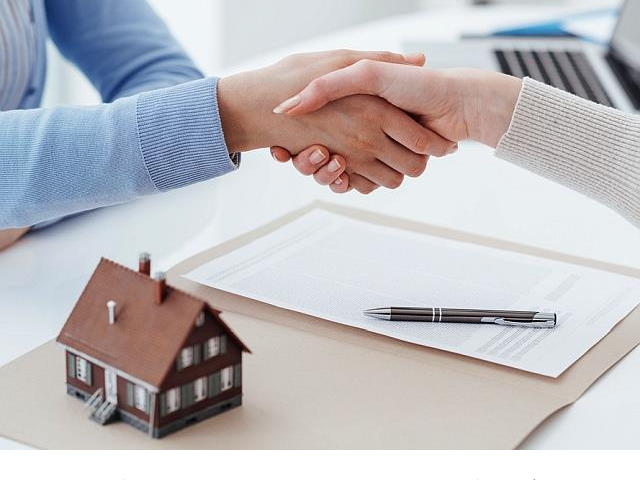Give a short answer using one word or phrase for the question:
What is placed next to a document on a clipboard?

A small model house